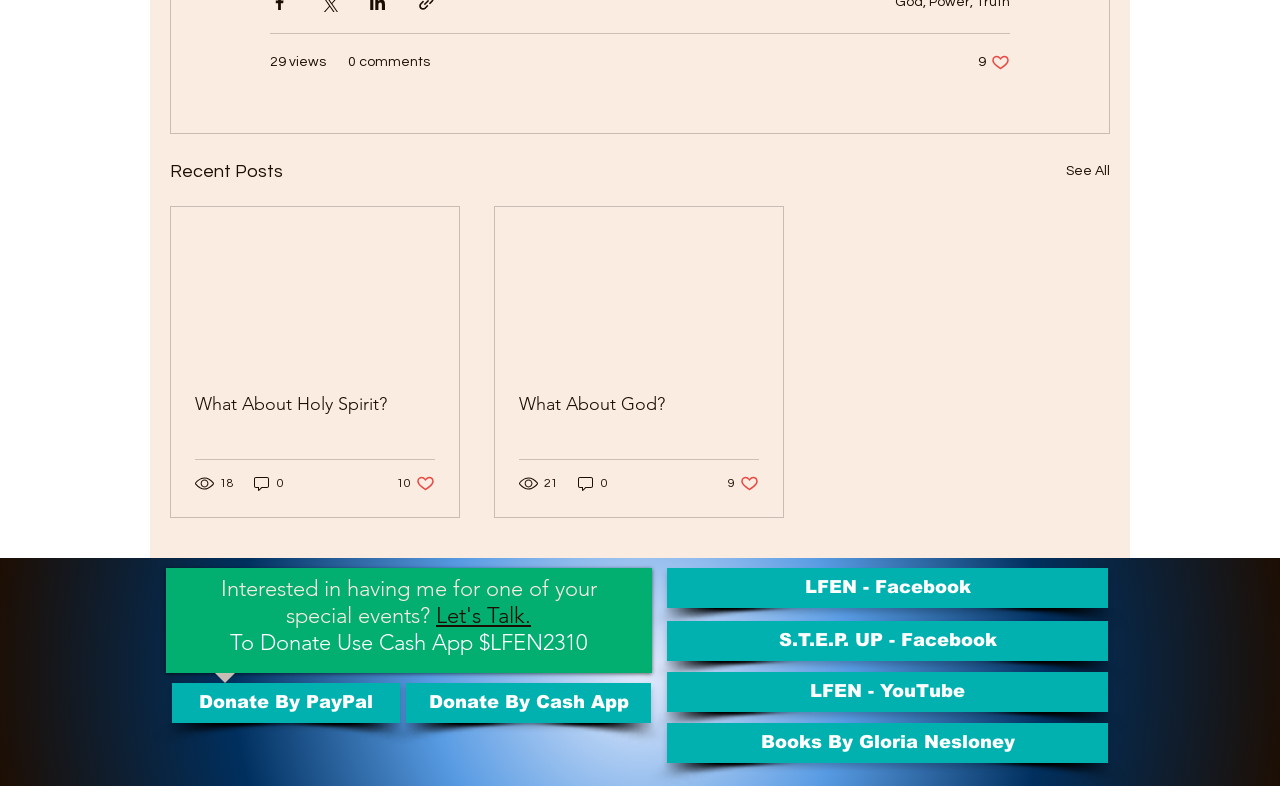Determine the bounding box for the UI element as described: "Donate By PayPal". The coordinates should be represented as four float numbers between 0 and 1, formatted as [left, top, right, bottom].

[0.134, 0.841, 0.312, 0.89]